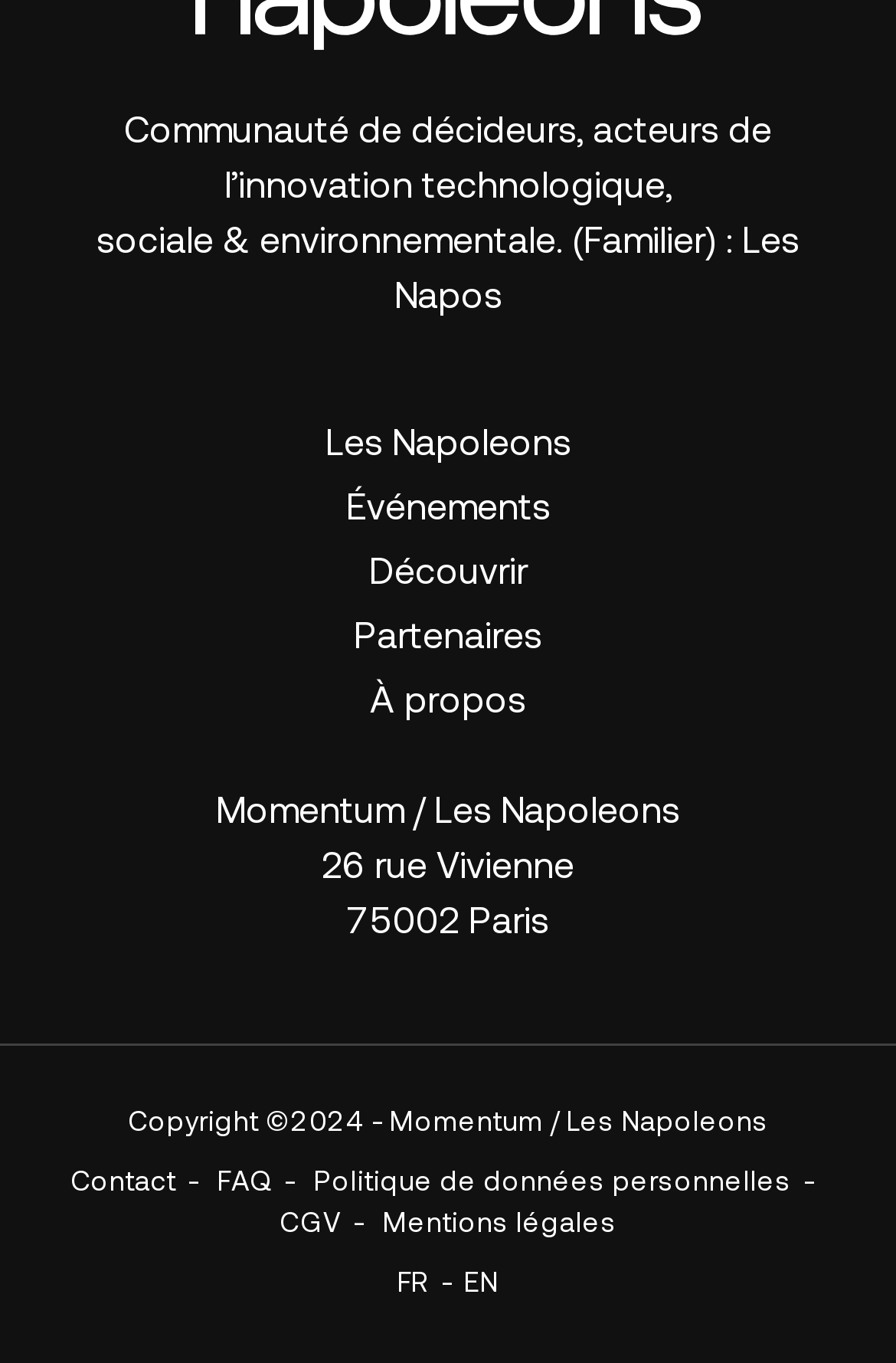Specify the bounding box coordinates of the element's area that should be clicked to execute the given instruction: "Click on Les Napoleons". The coordinates should be four float numbers between 0 and 1, i.e., [left, top, right, bottom].

[0.363, 0.314, 0.637, 0.341]